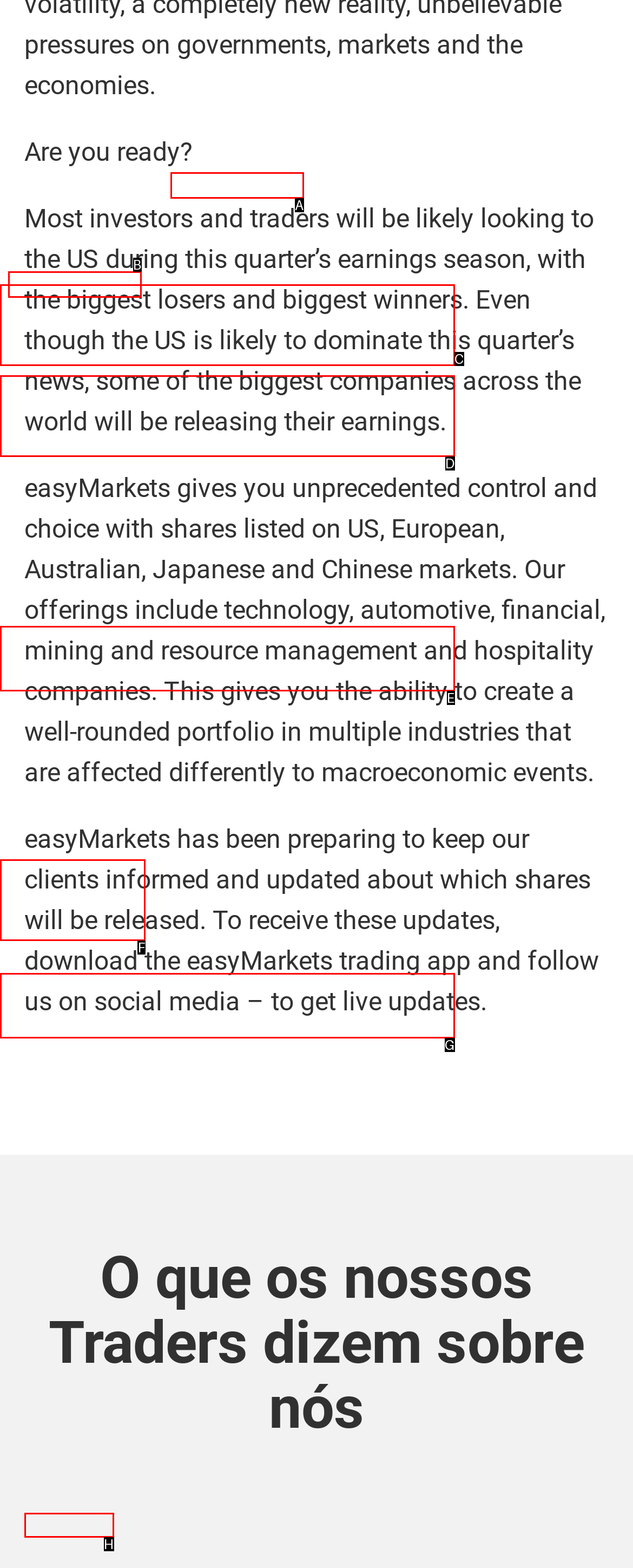Identify the letter that best matches this UI element description: easyMarkets
Answer with the letter from the given options.

A